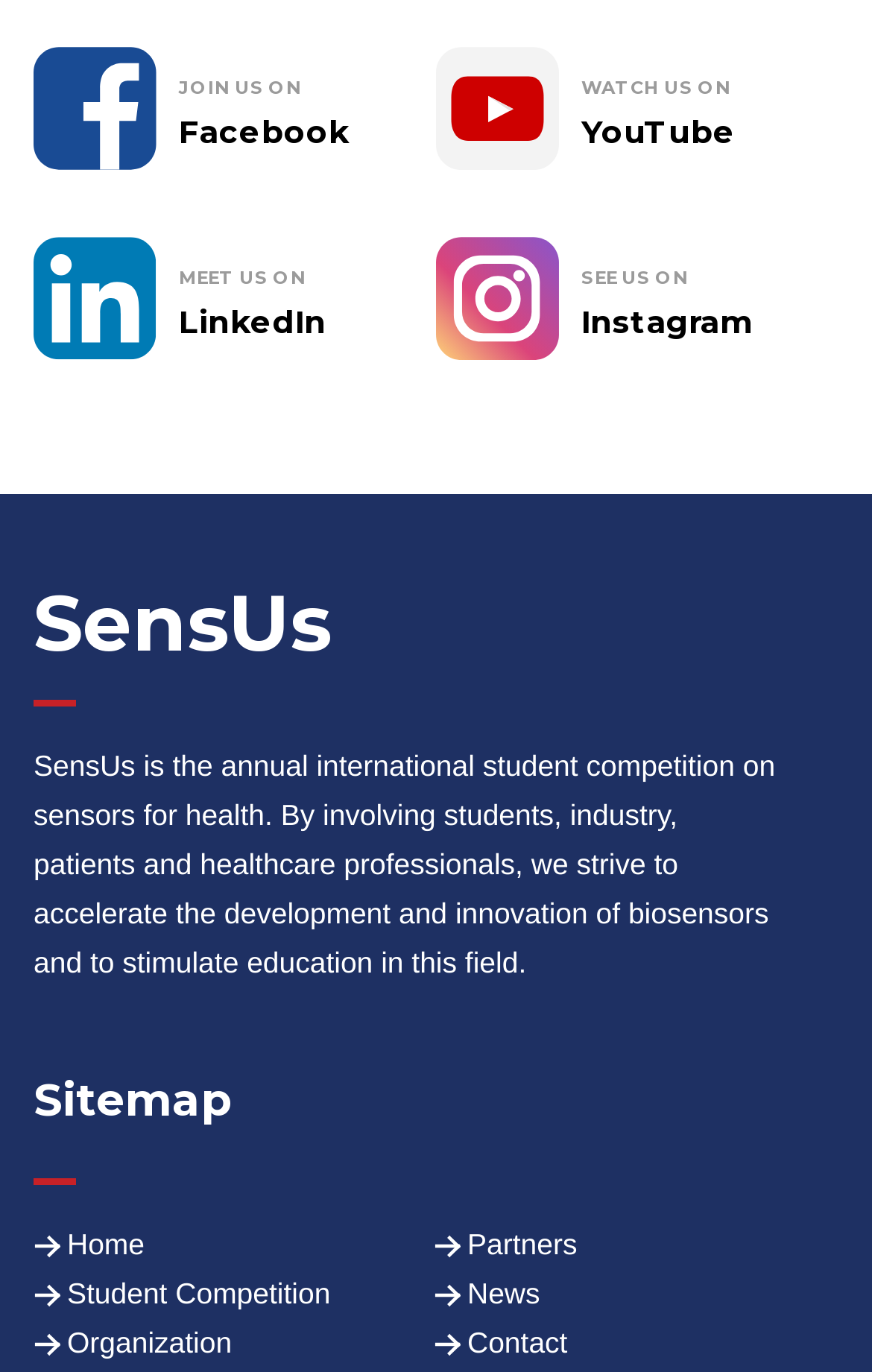Locate the bounding box of the UI element described by: "Student Competition" in the given webpage screenshot.

[0.077, 0.93, 0.379, 0.955]